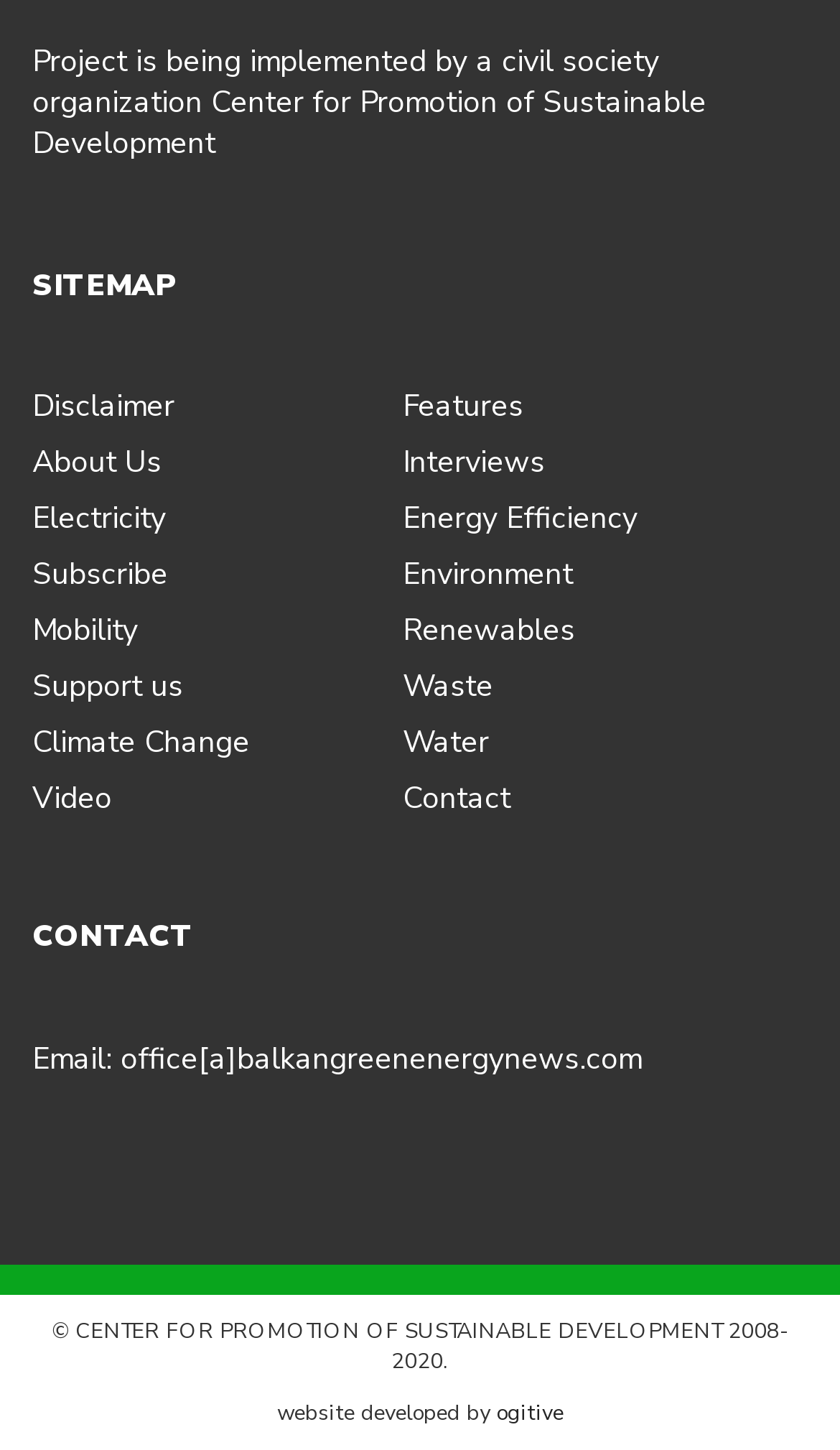Locate the bounding box coordinates of the element that should be clicked to execute the following instruction: "Click on the 'Contact' link".

[0.479, 0.536, 0.608, 0.564]